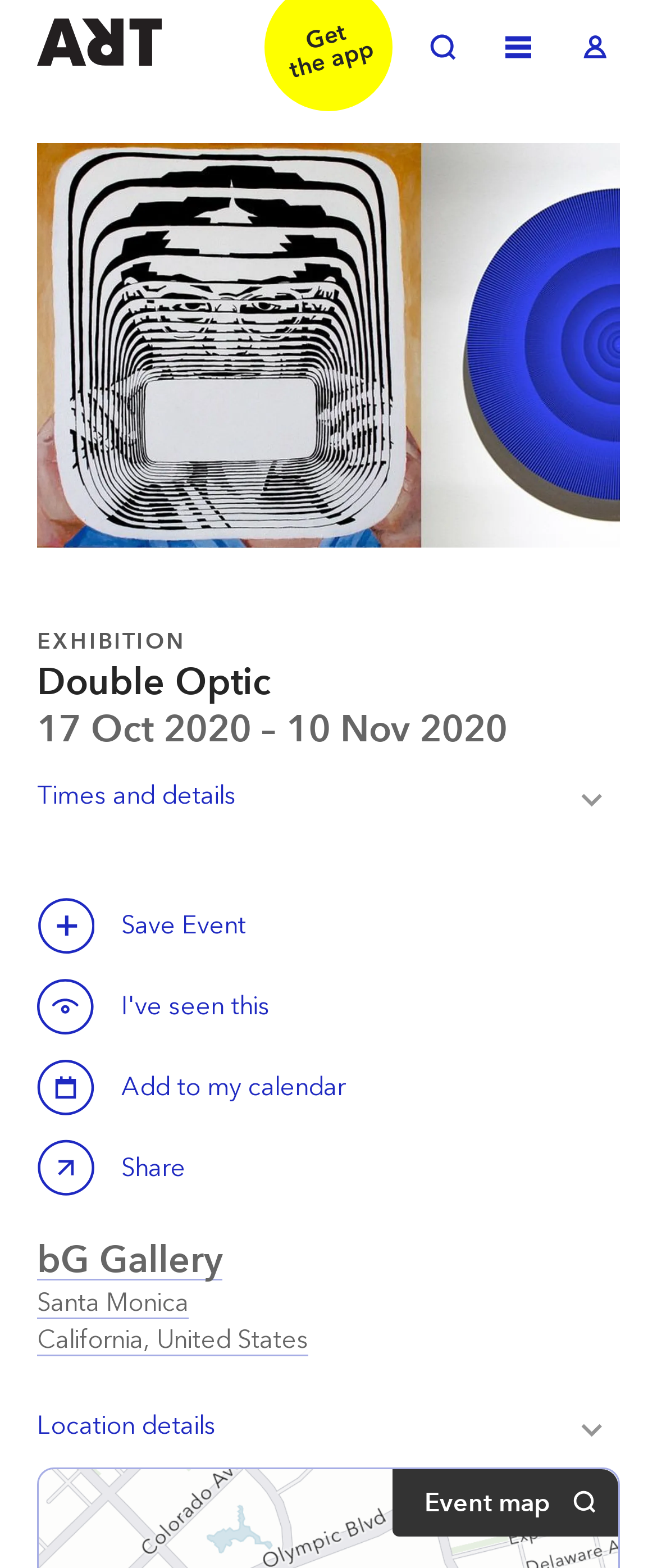Offer a comprehensive description of the webpage’s content and structure.

The webpage is about an art exhibition titled "Double Optic" at bG Gallery in Santa Monica, California. At the top left, there is a link to "Welcome to ArtRabbit". On the top right, there are three links: "Toggle Search", "Toggle Menu", and "Toggle Log in", aligned horizontally.

Below the top links, there is a header section that spans the entire width of the page. It contains several headings and buttons. The first heading reads "EXHIBITION", followed by the title "Double Optic" and the exhibition dates "17 Oct 2020 – 10 Nov 2020". There is a button "Times and details Toggle" below the dates.

To the right of the exhibition title, there are two buttons: "Save this event" and "Calendar". The "Save this event" button has a label "Save Event" next to it. The "Calendar" button has a label "Add to my calendar" next to it. Further down, there is another button "Share Double Optic".

Below the header section, there is a heading "bG Gallery" with a link to the gallery's page. The gallery's location "Santa Monica California, United States" is listed below. There is a button "Location details Toggle Location details" at the bottom left, and a label "Event map" at the bottom right.